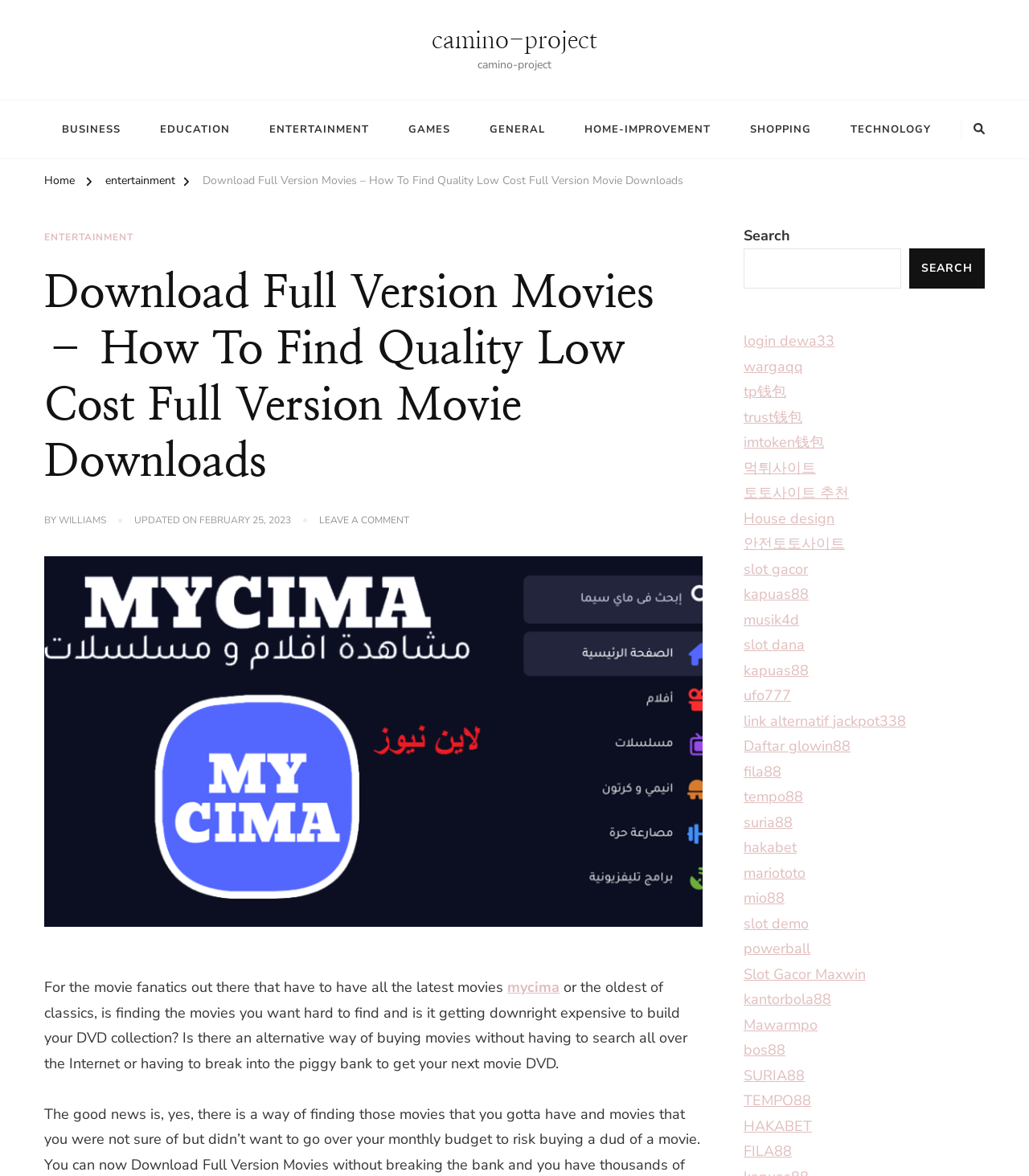Bounding box coordinates are given in the format (top-left x, top-left y, bottom-right x, bottom-right y). All values should be floating point numbers between 0 and 1. Provide the bounding box coordinate for the UI element described as: Williams

[0.057, 0.437, 0.103, 0.449]